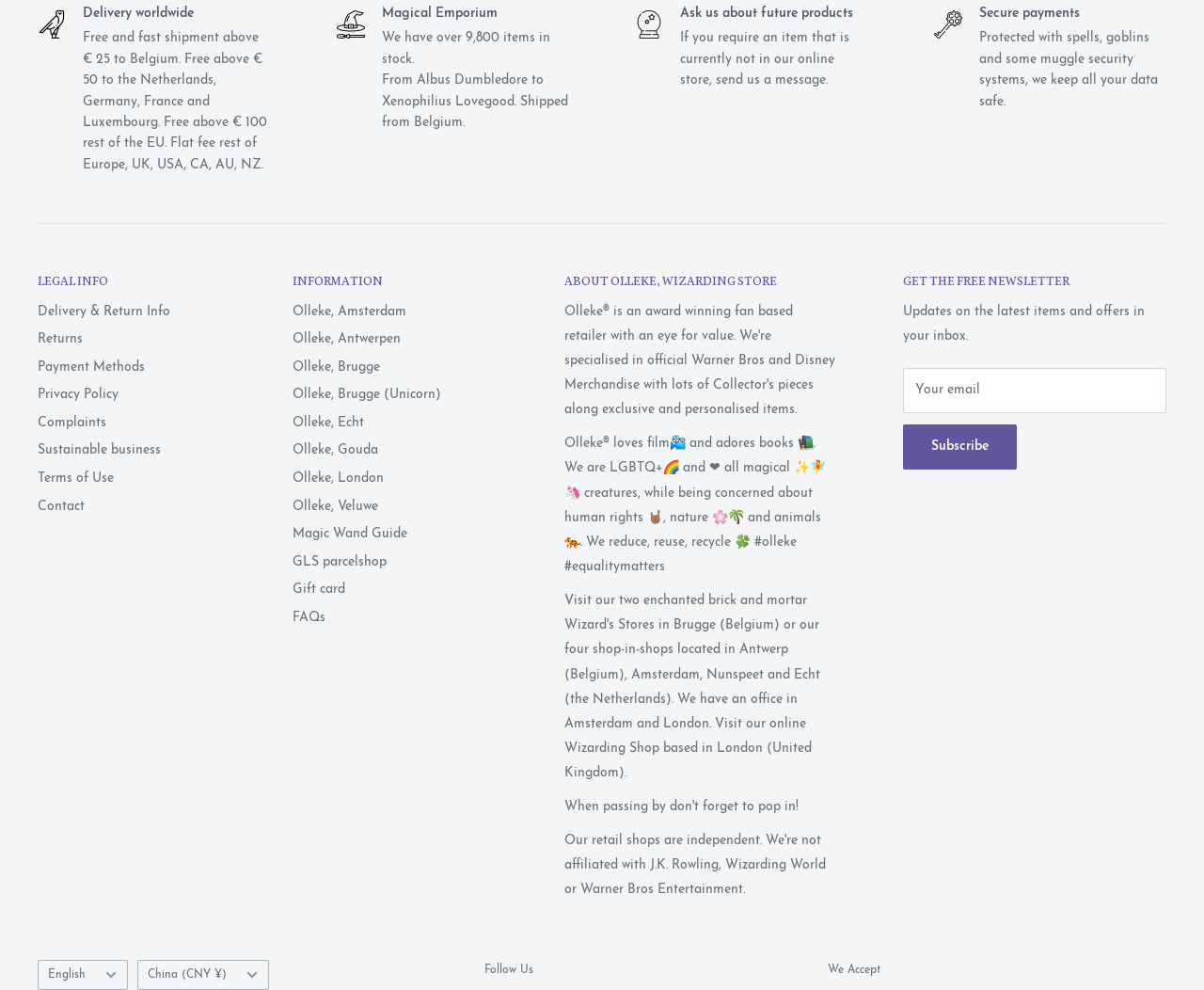Can you pinpoint the bounding box coordinates for the clickable element required for this instruction: "Select a language from the 'Language' dropdown"? The coordinates should be four float numbers between 0 and 1, i.e., [left, top, right, bottom].

[0.031, 0.969, 0.106, 1.0]